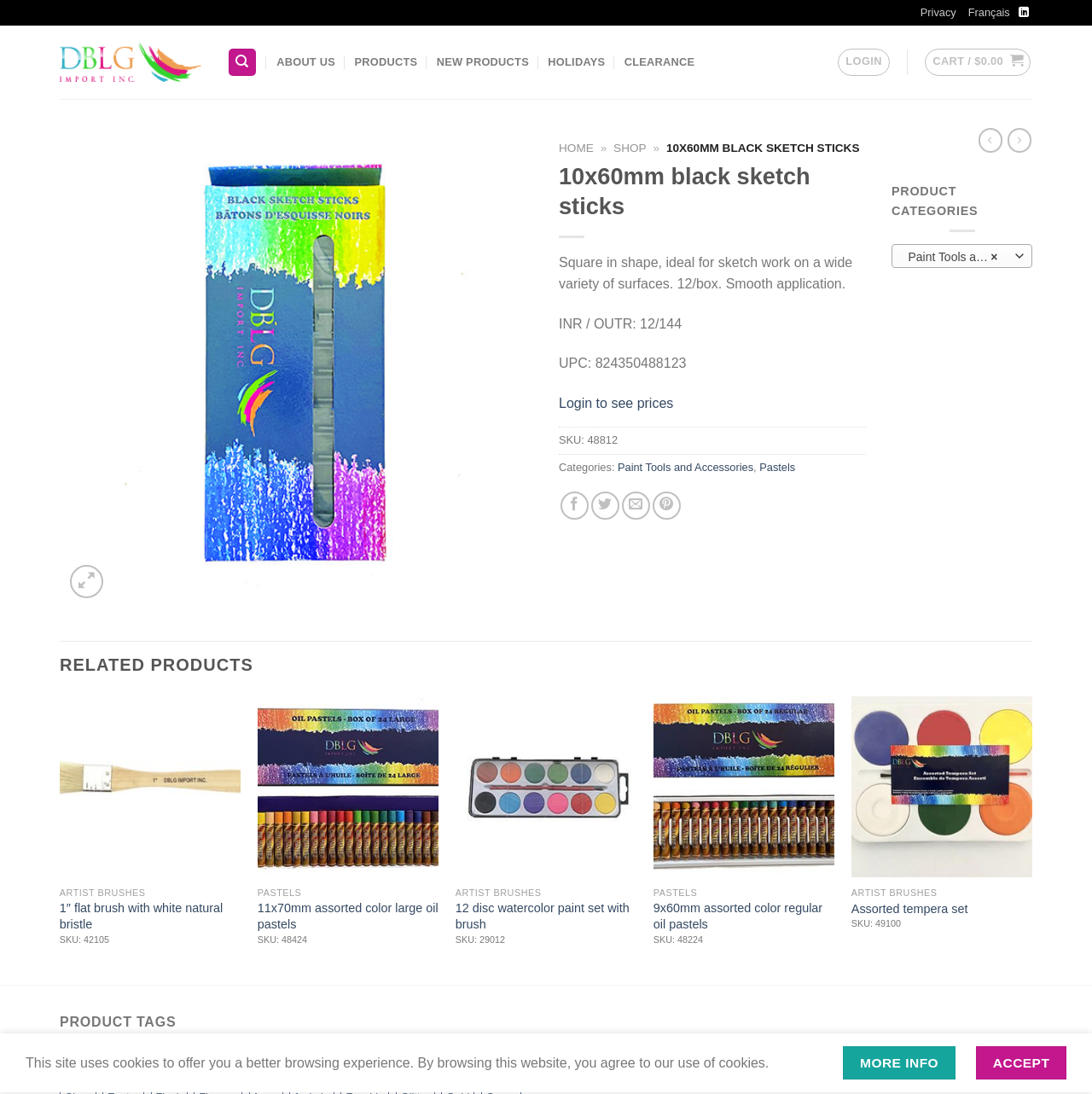Determine the bounding box coordinates of the region I should click to achieve the following instruction: "Click on the 'LOGIN' link". Ensure the bounding box coordinates are four float numbers between 0 and 1, i.e., [left, top, right, bottom].

[0.767, 0.044, 0.815, 0.069]